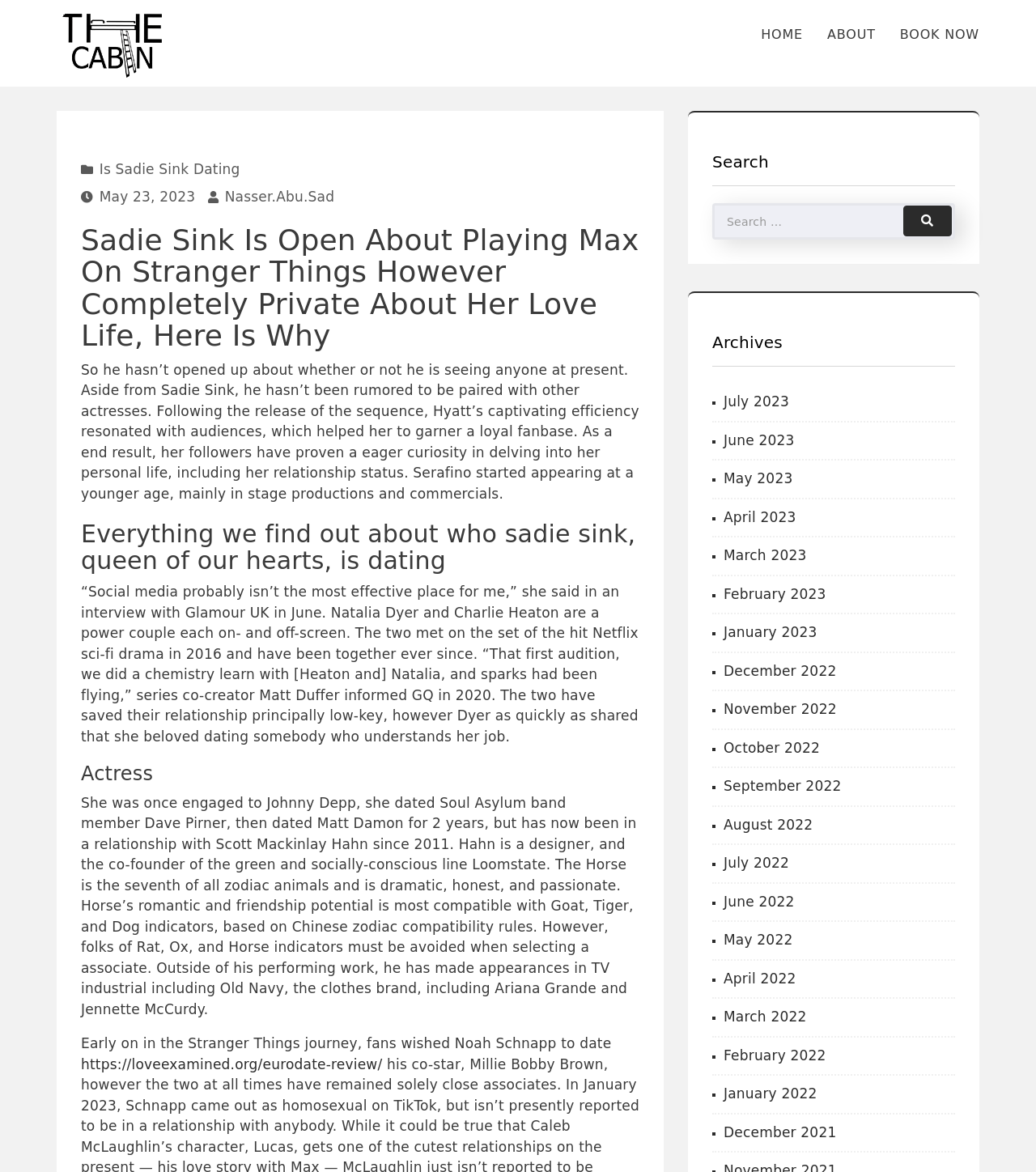Write a detailed summary of the webpage, including text, images, and layout.

This webpage is about Sadie Sink, an actress known for her role as Max in the Netflix series Stranger Things. The page has a header section at the top with links to "HOME", "ABOUT", and "BOOK NOW". Below the header, there is a main content section that starts with a heading that repeats the title of the webpage. 

The main content section is divided into several subheadings, including "Everything we find out about who sadie sink, queen of our hearts, is dating" and "Actress". Under these subheadings, there are paragraphs of text that discuss Sadie Sink's personal life, including her relationship status and her decision to keep it private. The text also mentions other celebrities, such as Natalia Dyer and Charlie Heaton, who are also part of the Stranger Things cast.

On the right-hand side of the page, there is a complementary section that contains a search box and a list of archives, with links to different months and years. The archives section takes up most of the right-hand side of the page, with links to various months and years, from July 2023 to December 2021.

At the bottom of the main content section, there are more paragraphs of text that discuss other celebrities and their relationships. There is also a link to an external website, loveexamined.org, with a review of a dating site called EuroDate.